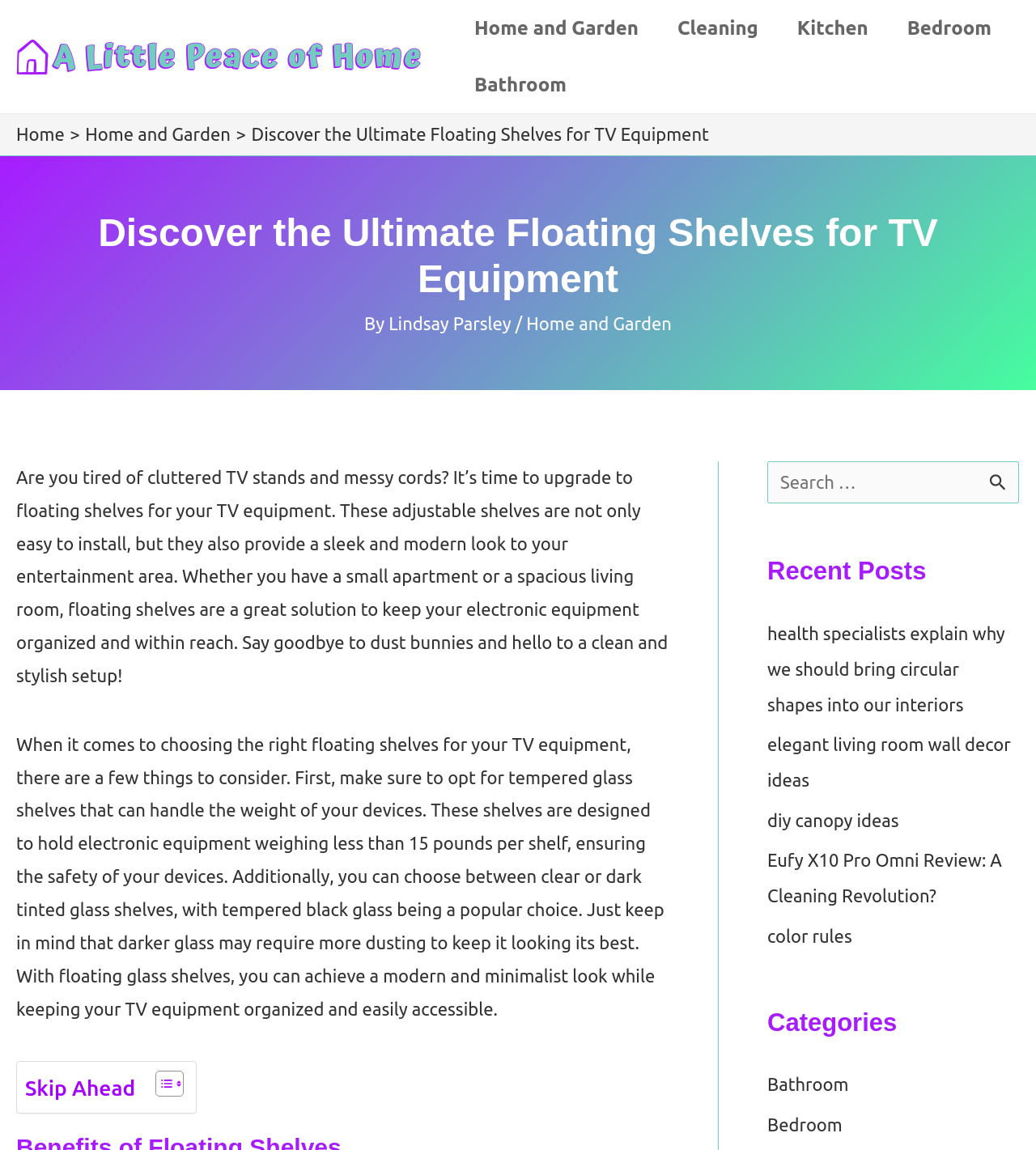Please find the bounding box coordinates of the clickable region needed to complete the following instruction: "View the 'Top 7 Best Kawai Digital Piano Reviews & Buying Guide 2022' article". The bounding box coordinates must consist of four float numbers between 0 and 1, i.e., [left, top, right, bottom].

None